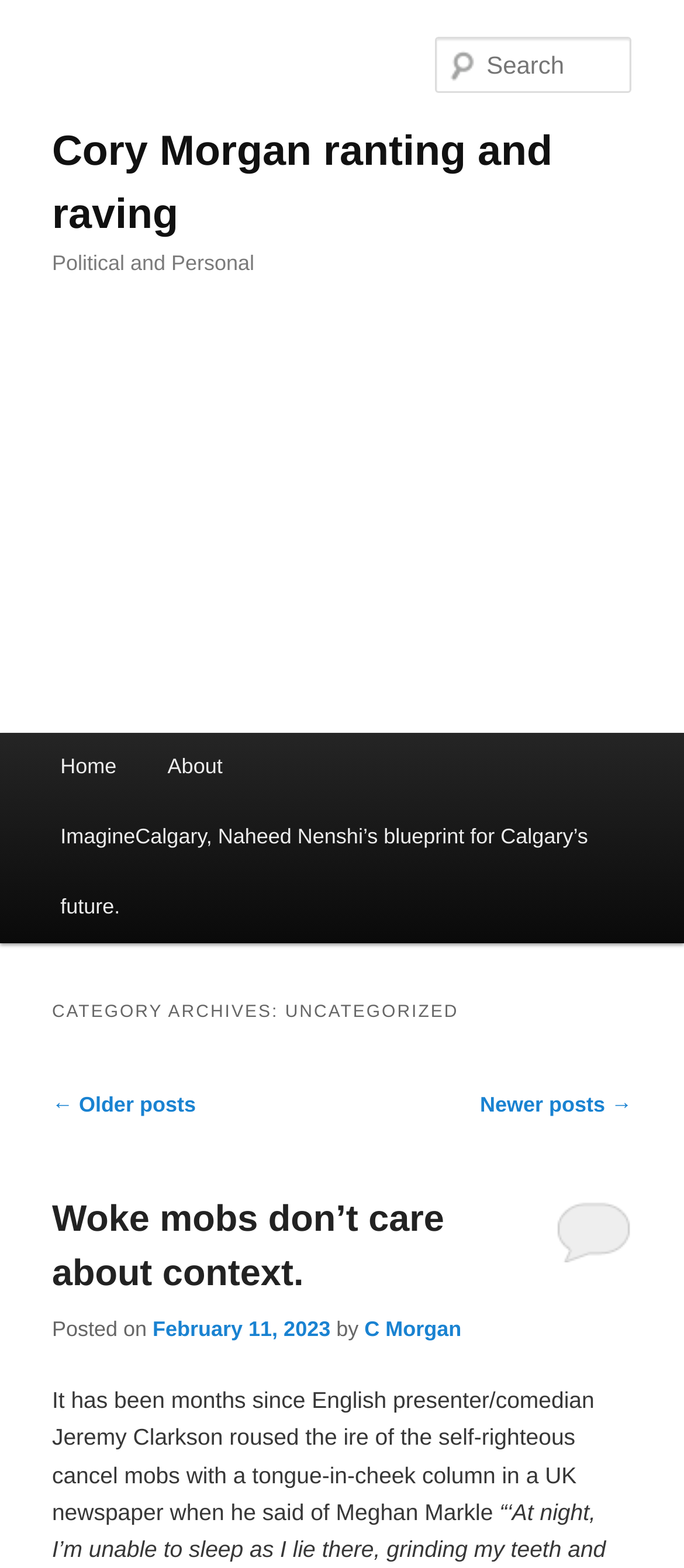Find the bounding box coordinates for the area that must be clicked to perform this action: "Read the post 'Woke mobs don’t care about context.'".

[0.076, 0.765, 0.649, 0.826]